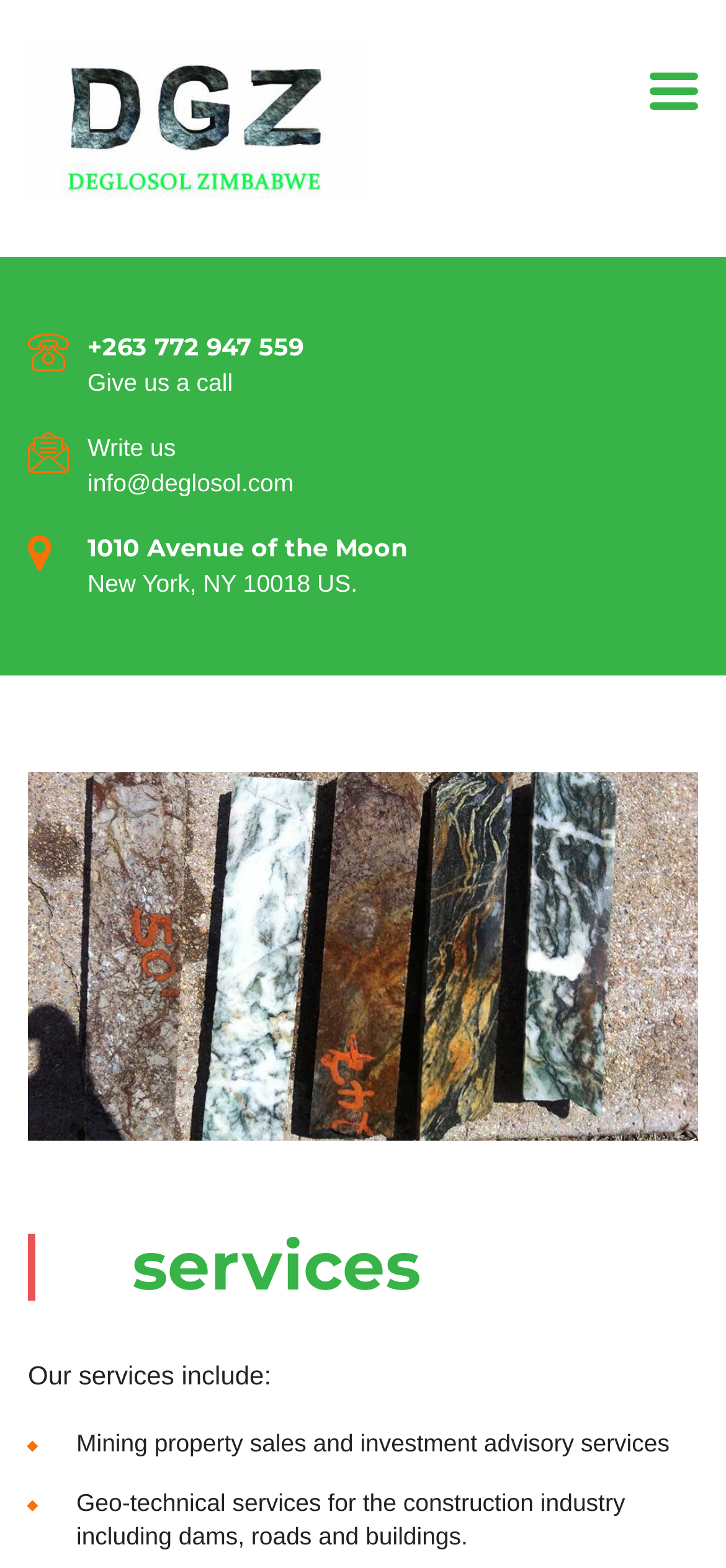What is the company name? From the image, respond with a single word or brief phrase.

De Glosol